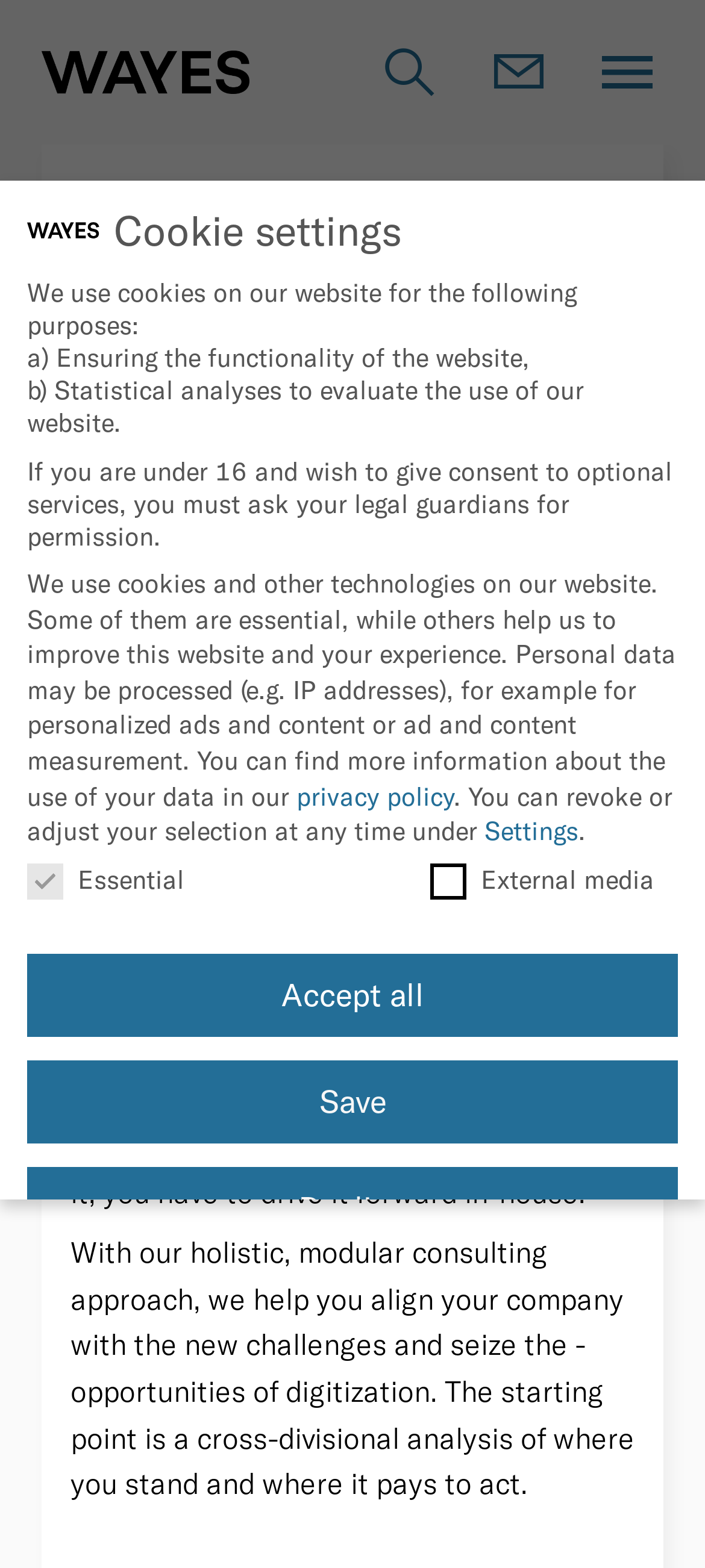What is the name of the company?
From the image, respond with a single word or phrase.

WAYES